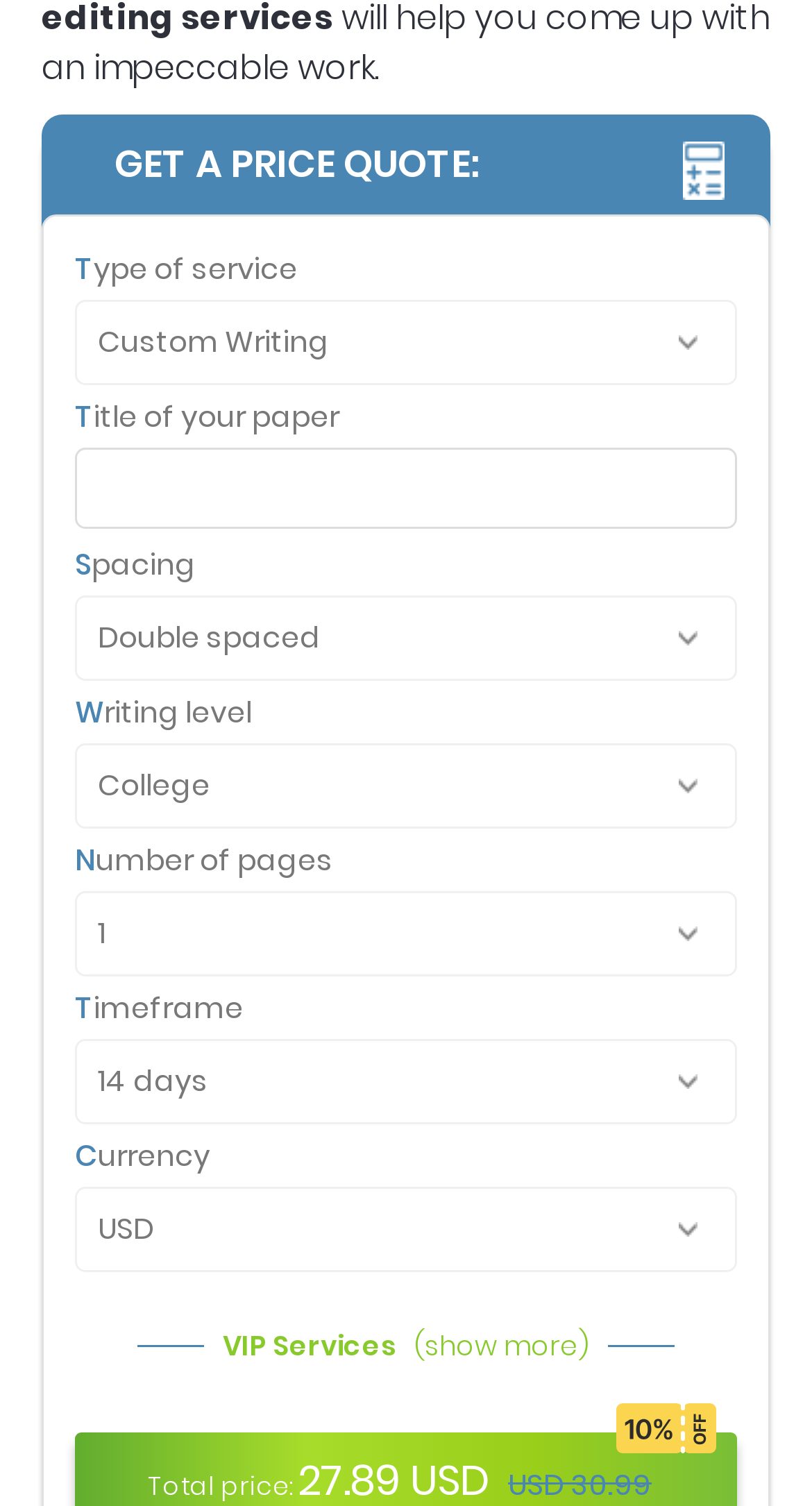What is the purpose of the 'VIP Services' link?
Kindly answer the question with as much detail as you can.

The 'VIP Services' link is likely used to show more information or options related to VIP services, as indicated by the text '(show more)' next to the link.